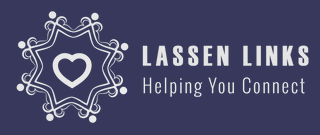Explain the image in a detailed way.

The image features the "Lassen Links" logo, which prominently displays the name in bold, modern typography on the right side. Accompanying the text is a stylized, intricate design reminiscent of interconnected individuals or community symbols, centered around a heart, symbolizing connection and support. Below the name "Lassen Links," the tagline "Helping You Connect" communicates the organization's mission of fostering relationships and providing resources to its community. The color scheme features a deep, calming backdrop that enhances the visibility of the white and heart elements, creating a welcoming and professional appearance.